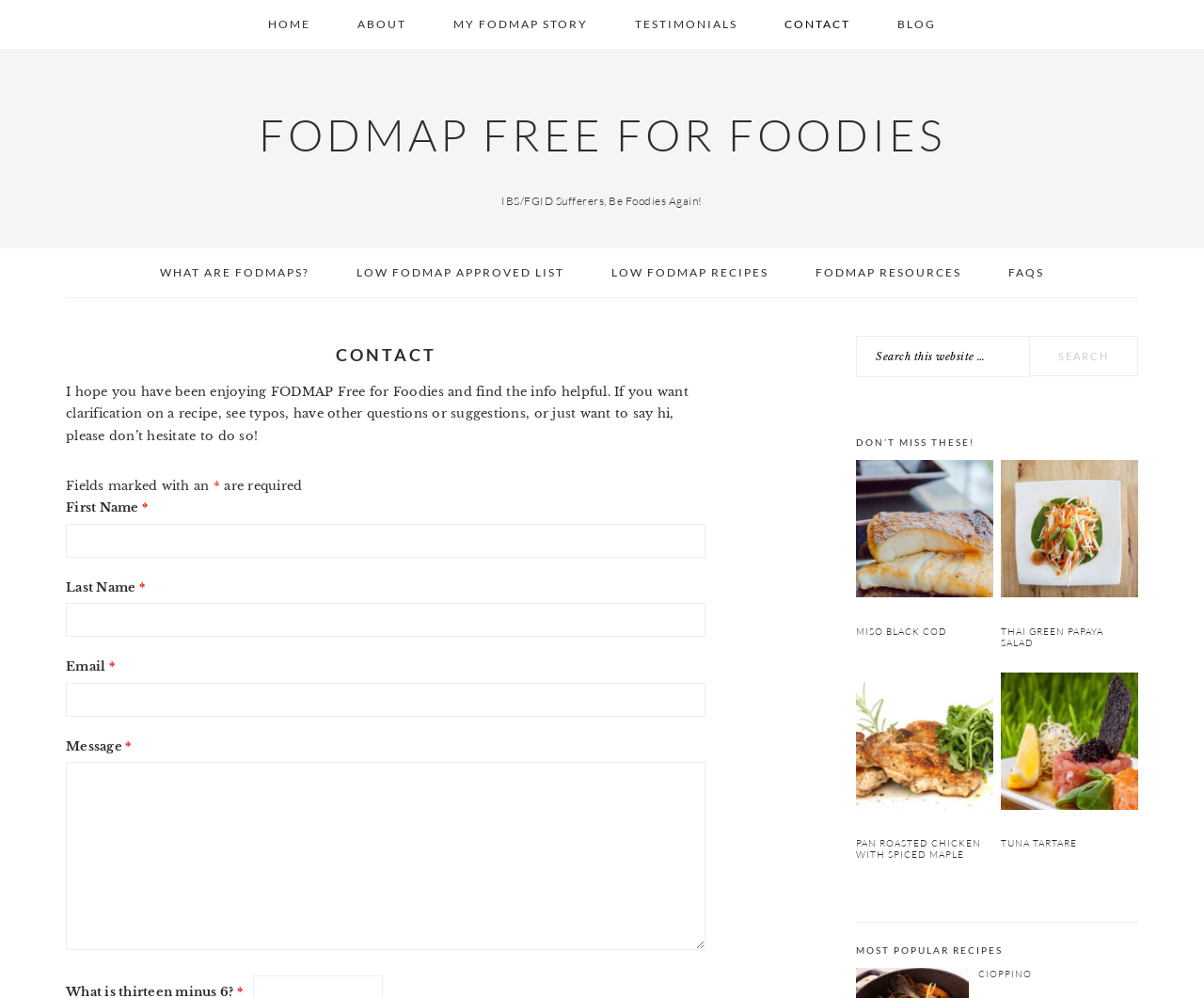Explain the webpage in detail, including its primary components.

This webpage is titled "Contact - FODMAP FREE for FOODIES". At the top, there are four "Skip to" links, allowing users to navigate to primary navigation, content, primary sidebar, or footer. Below these links, there is a main navigation menu with six links: "HOME", "ABOUT", "MY FODMAP STORY", "TESTIMONIALS", "CONTACT", and "BLOG".

The page's main content is divided into two sections. On the left, there is a contact form with fields for "First Name", "Last Name", "Email", and "Message". Each field has a corresponding text box and a label indicating that it is required.

On the right, there is a primary sidebar with a search box and a button labeled "Search". Below the search box, there are four articles, each featuring a recipe with a heading, a link to the recipe, and an image. The recipes are "Miso Black Cod", "Low FODMAP Thai Green Papaya Salad", "Low FODMAP Pan Roasted Chicken with Spiced Maple", and "Low FODMAP Tuna Tartare".

At the bottom of the page, there is a heading "MOST POPULAR RECIPES" followed by a link to a recipe called "CIOPPINO".